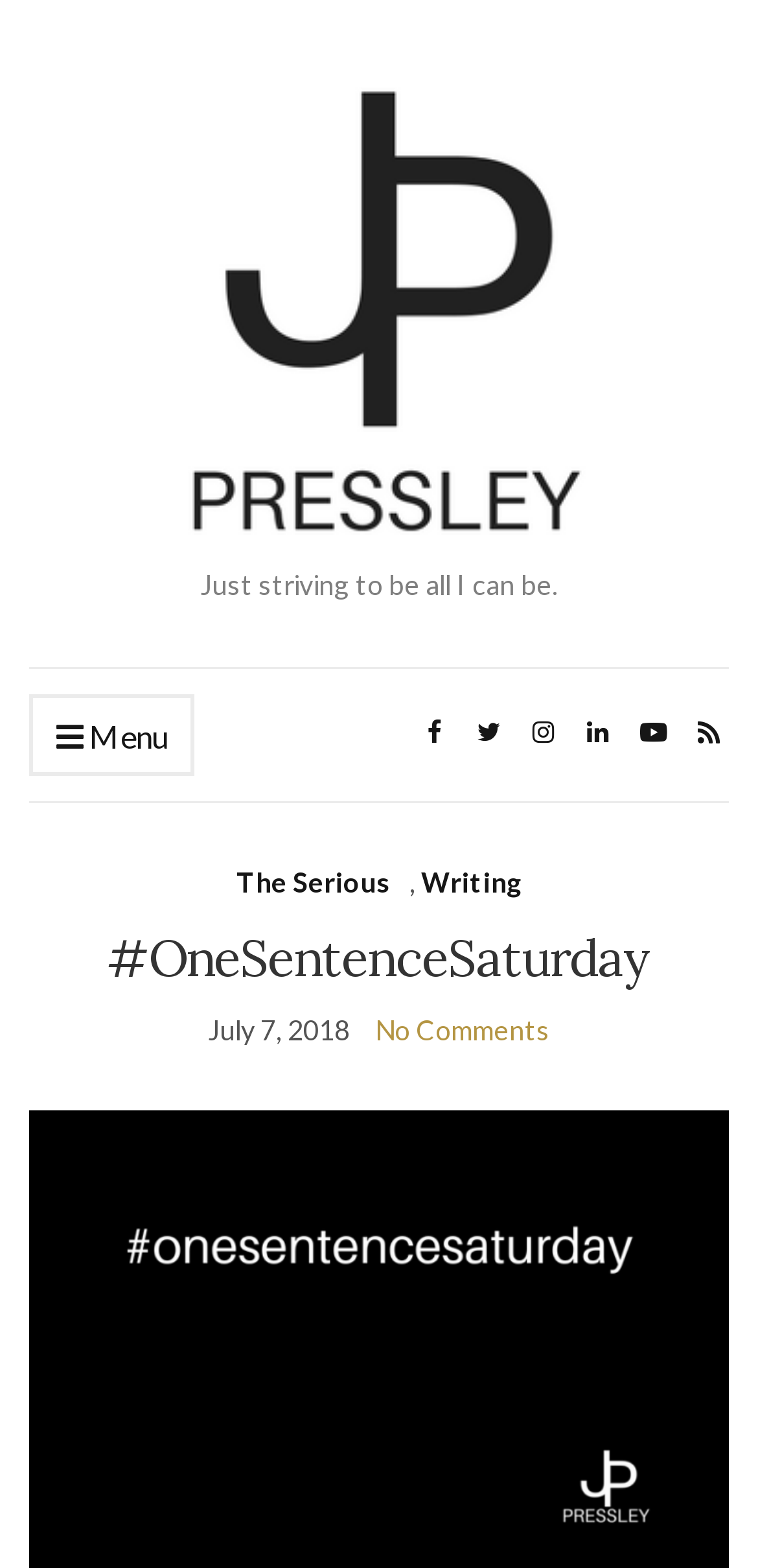Observe the image and answer the following question in detail: What is the author's name?

The author's name is found in the link element with the text 'J.P. Pressley' at the top of the page, which is also the title of the webpage.